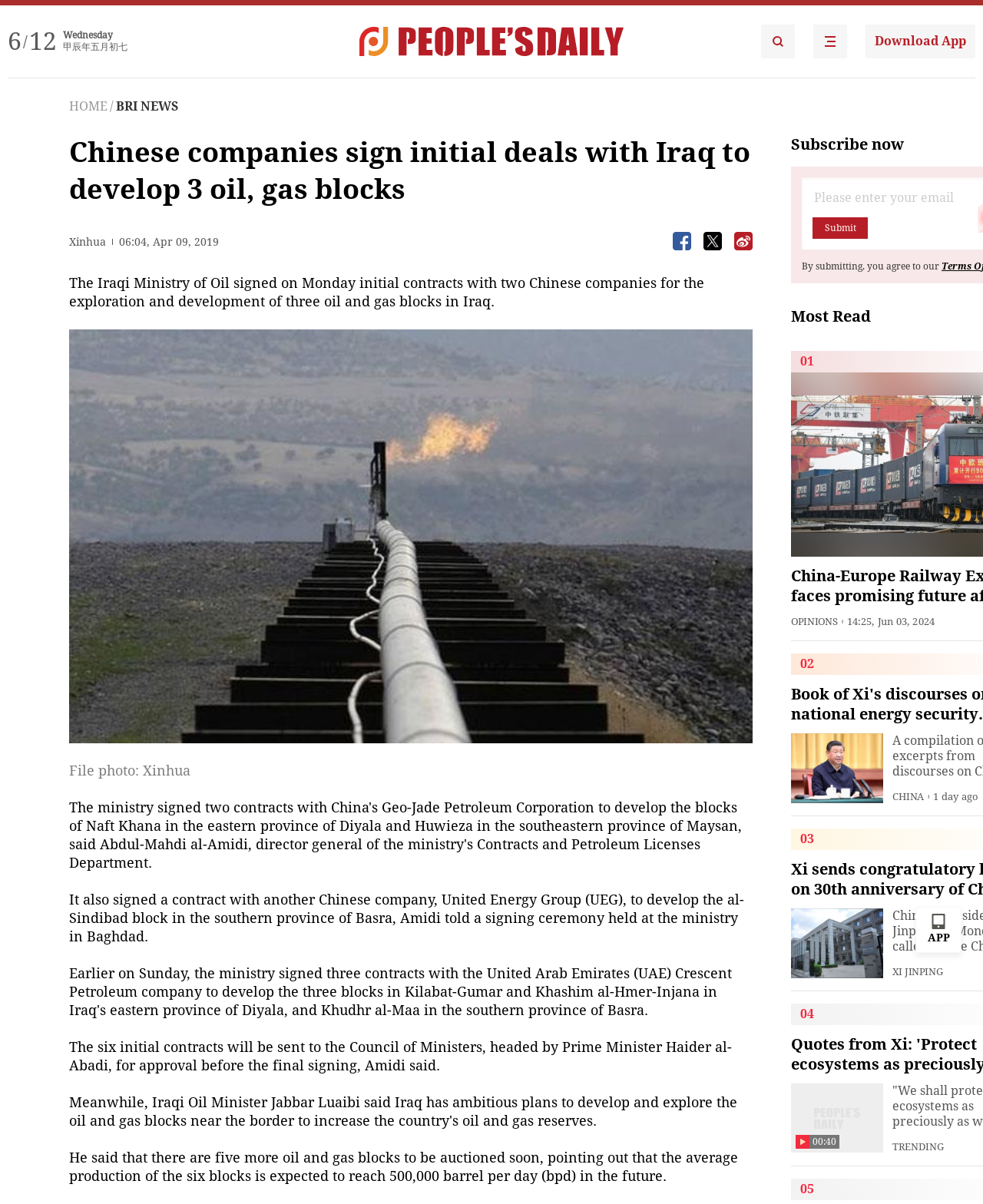What is the name of the news agency that provided the file photo?
Kindly answer the question with as much detail as you can.

I found the answer by reading the text 'File photo: Xinhua' which is located below the main image of the article.